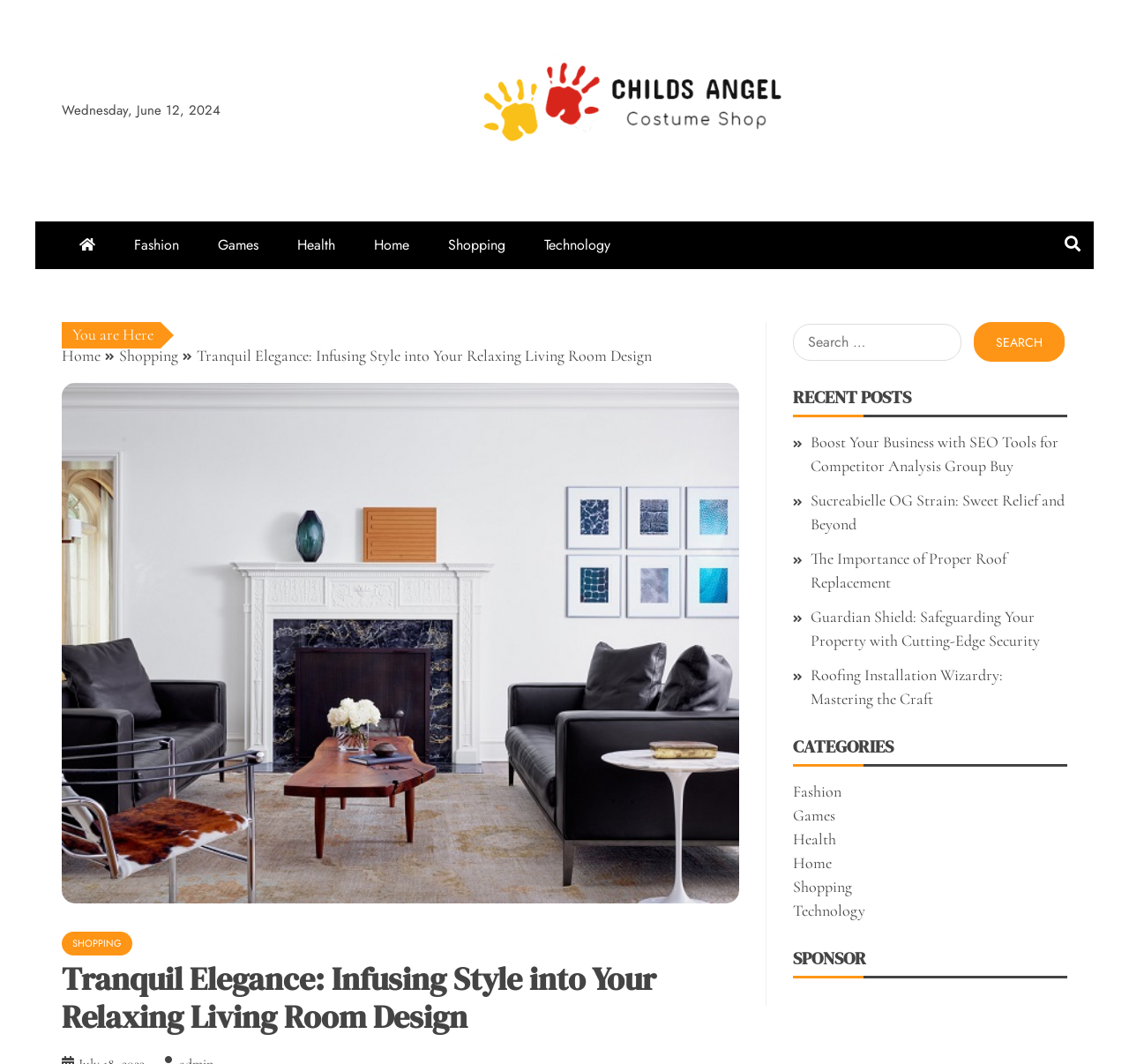Identify the bounding box for the described UI element. Provide the coordinates in (top-left x, top-left y, bottom-right x, bottom-right y) format with values ranging from 0 to 1: Home

[0.055, 0.325, 0.089, 0.343]